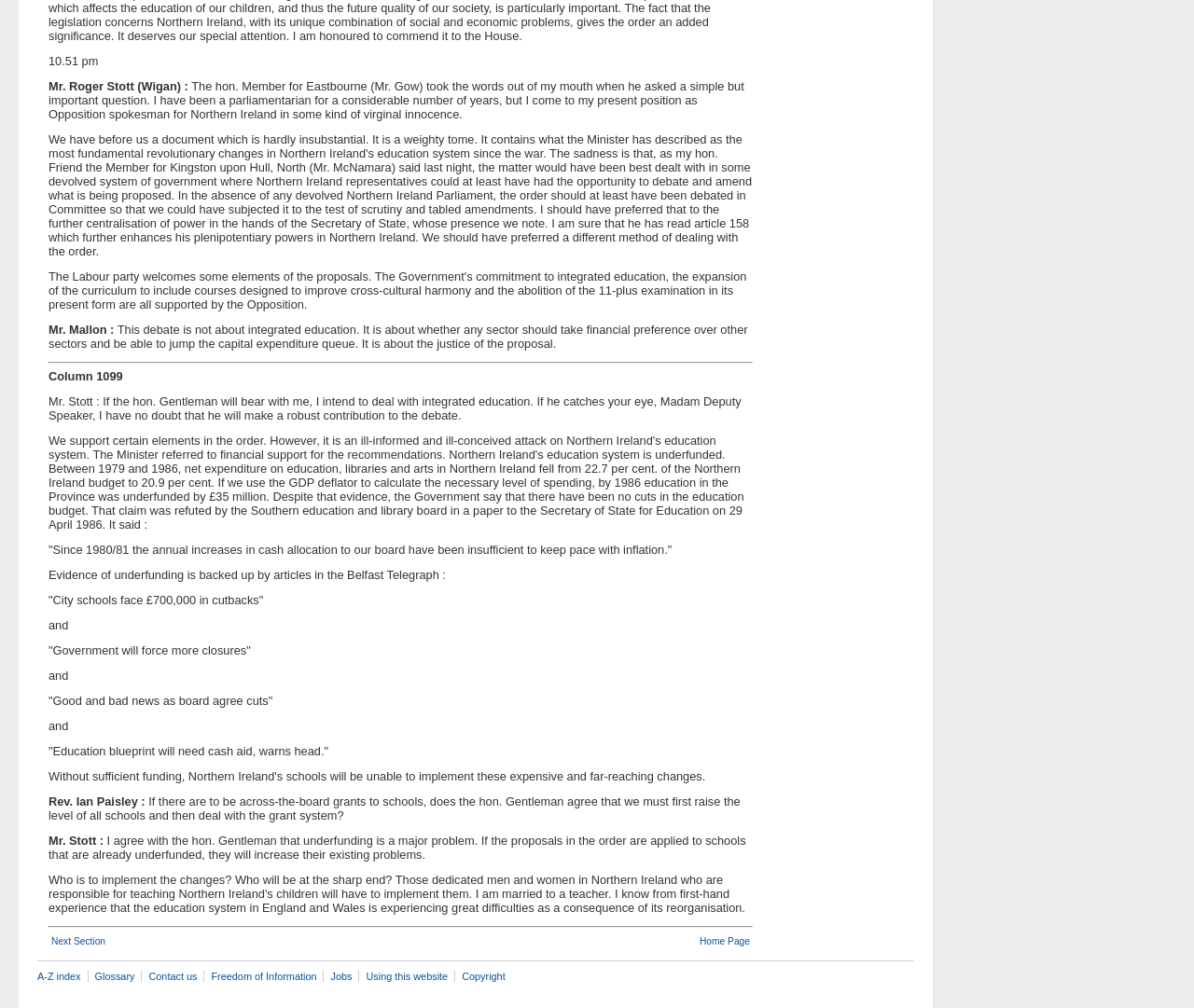What is the topic of the debate?
Give a detailed response to the question by analyzing the screenshot.

The debate appears to be about education funding, specifically the allocation of funds to different sectors and the potential for underfunding.